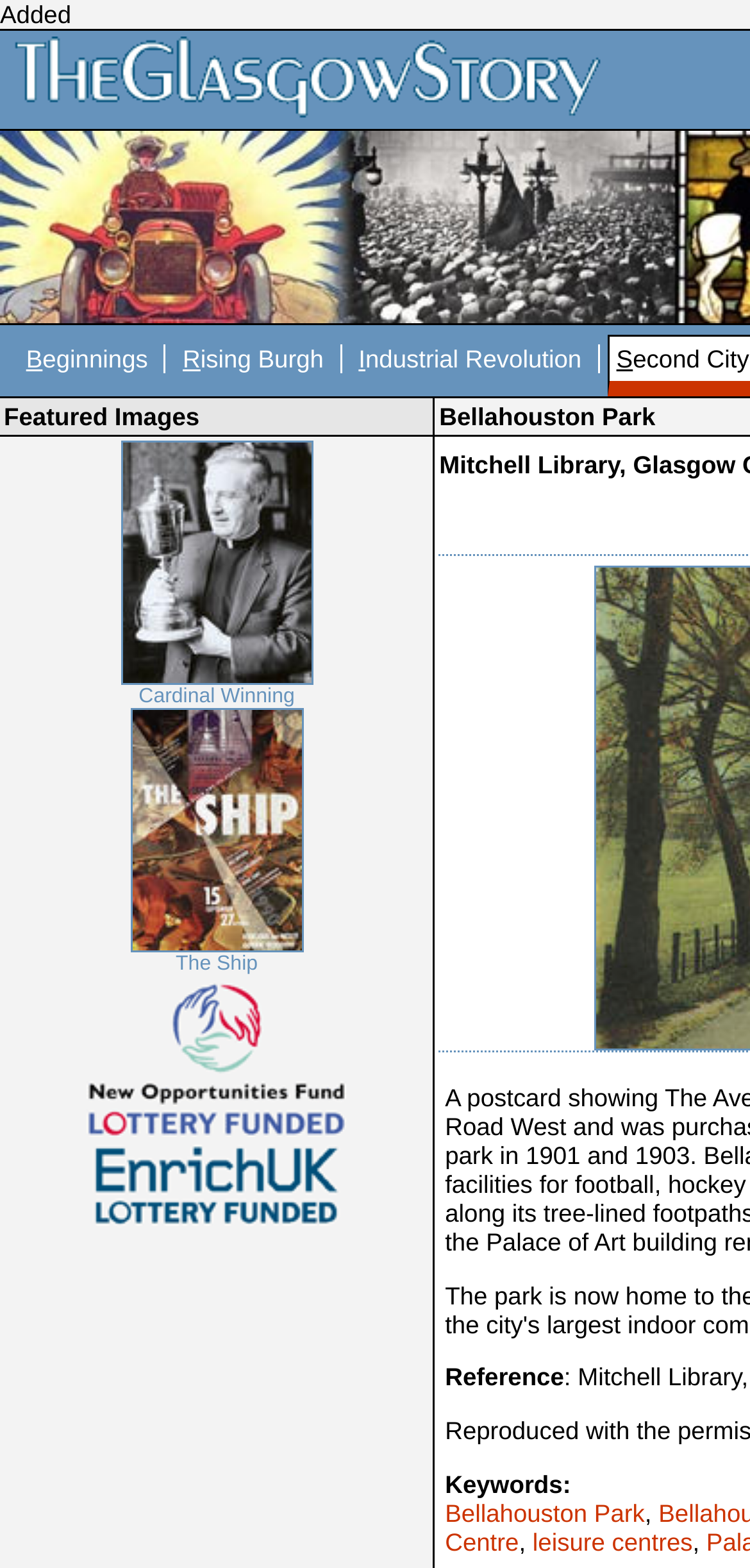How many images are there in the featured images section?
Refer to the image and give a detailed response to the question.

I counted the number of images under the 'Featured Images' heading, which are 'Cardinal Winning' and 'The Ship', so there are 2 images in total.